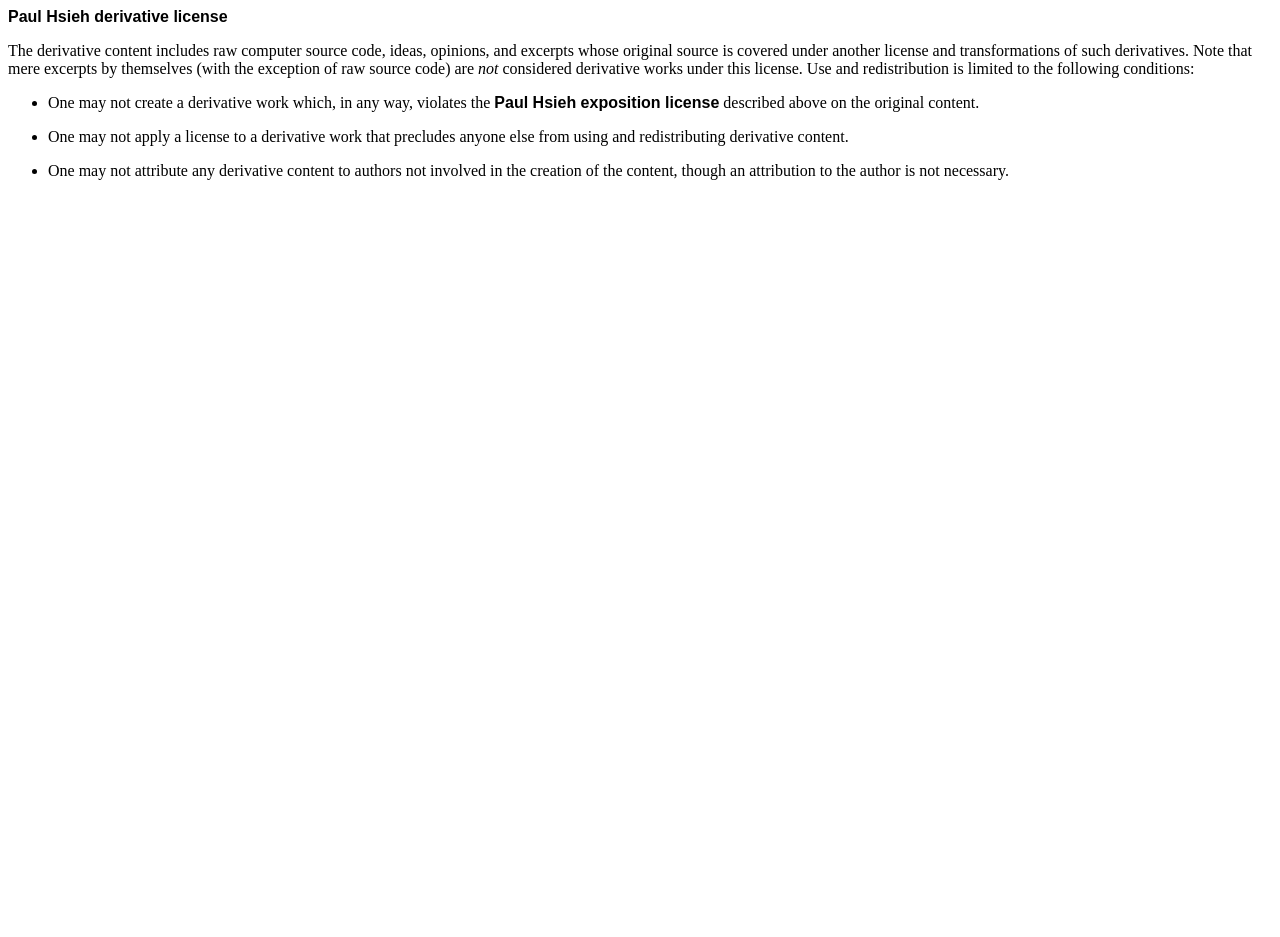Provide a one-word or short-phrase response to the question:
Can someone attribute derivative content to authors not involved in its creation?

no